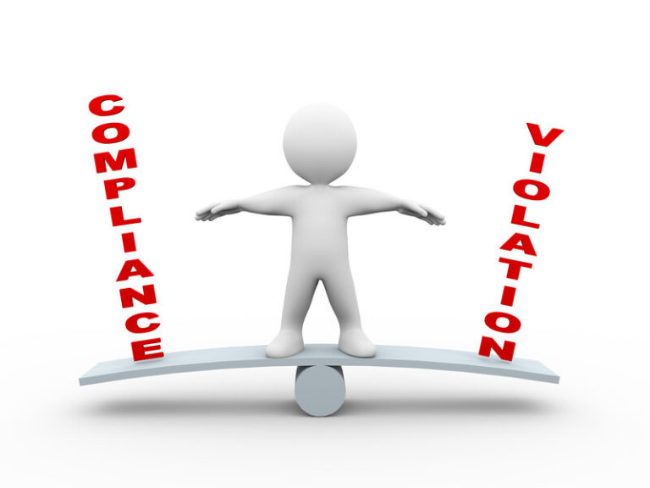What is written on one side of the seesaw?
Could you please answer the question thoroughly and with as much detail as possible?

The image shows the word 'COMPLIANCE' written on one side of the seesaw, which represents adhering to regulatory standards, and 'VIOLATION' on the other side, which represents the risks of non-compliance.